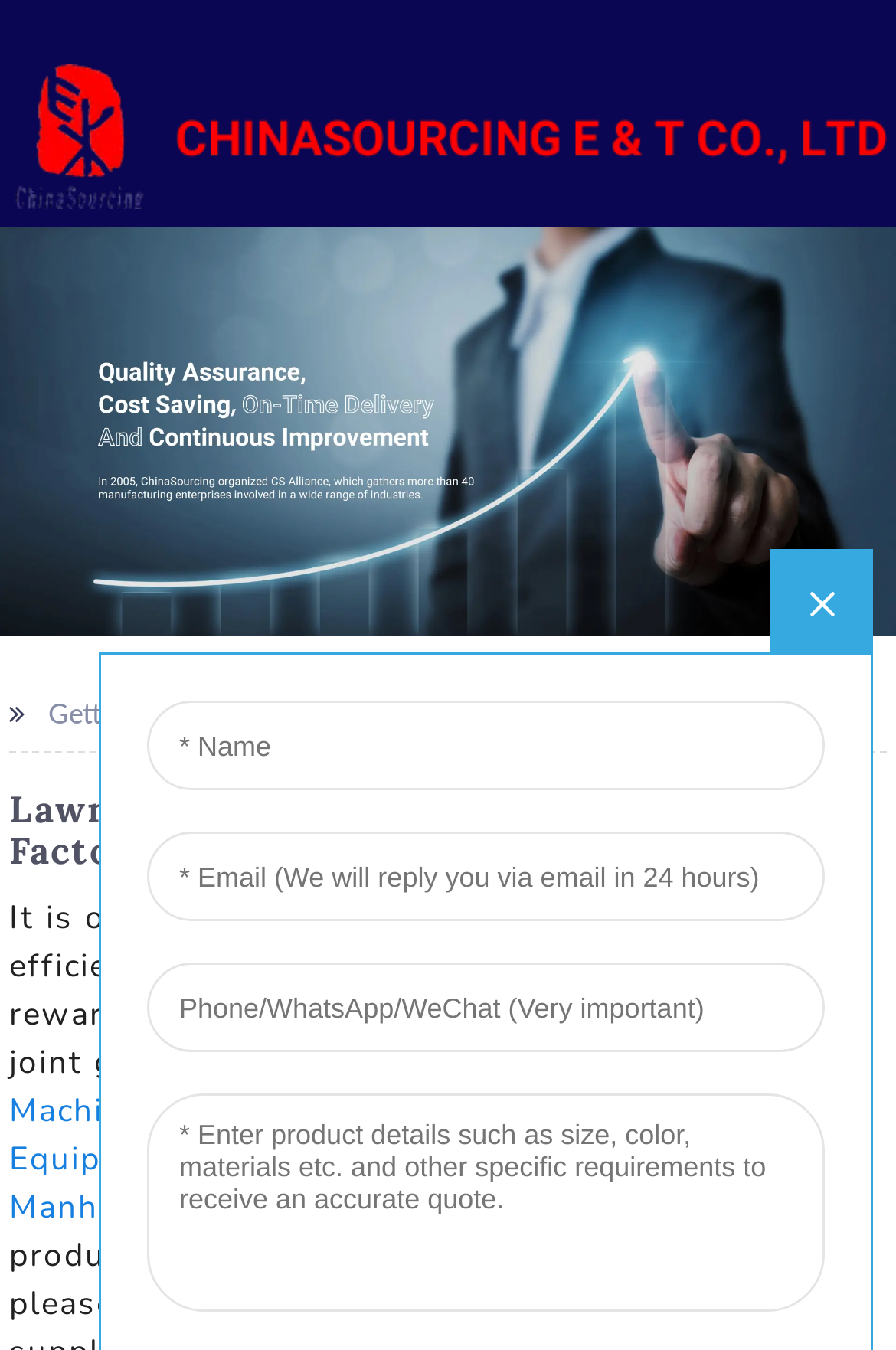What is the company's attitude towards customers?
Identify the answer in the screenshot and reply with a single word or phrase.

Friendly and welcoming